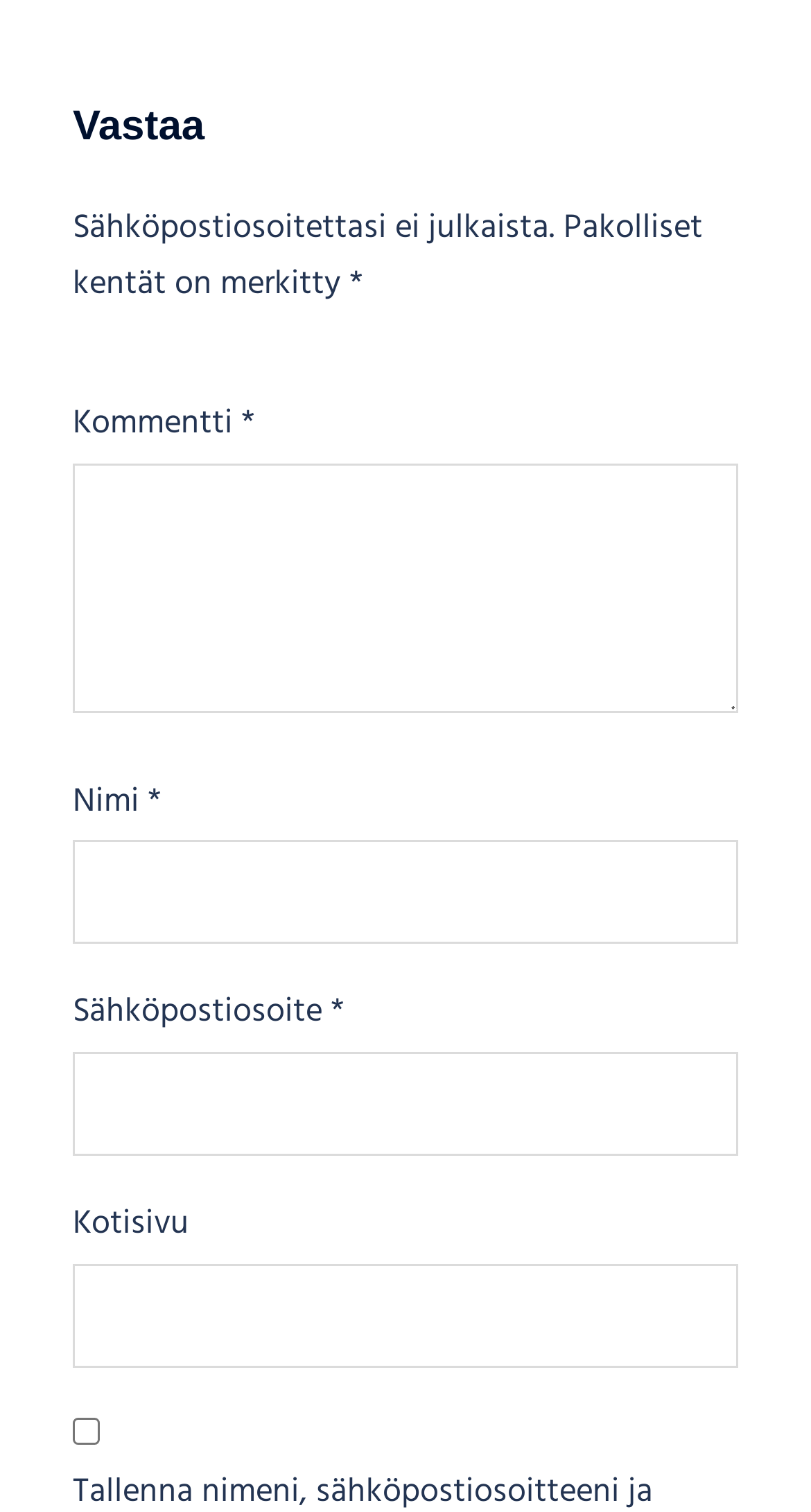Locate the bounding box of the UI element described in the following text: "parent_node: Nimi * name="author"".

[0.09, 0.556, 0.91, 0.625]